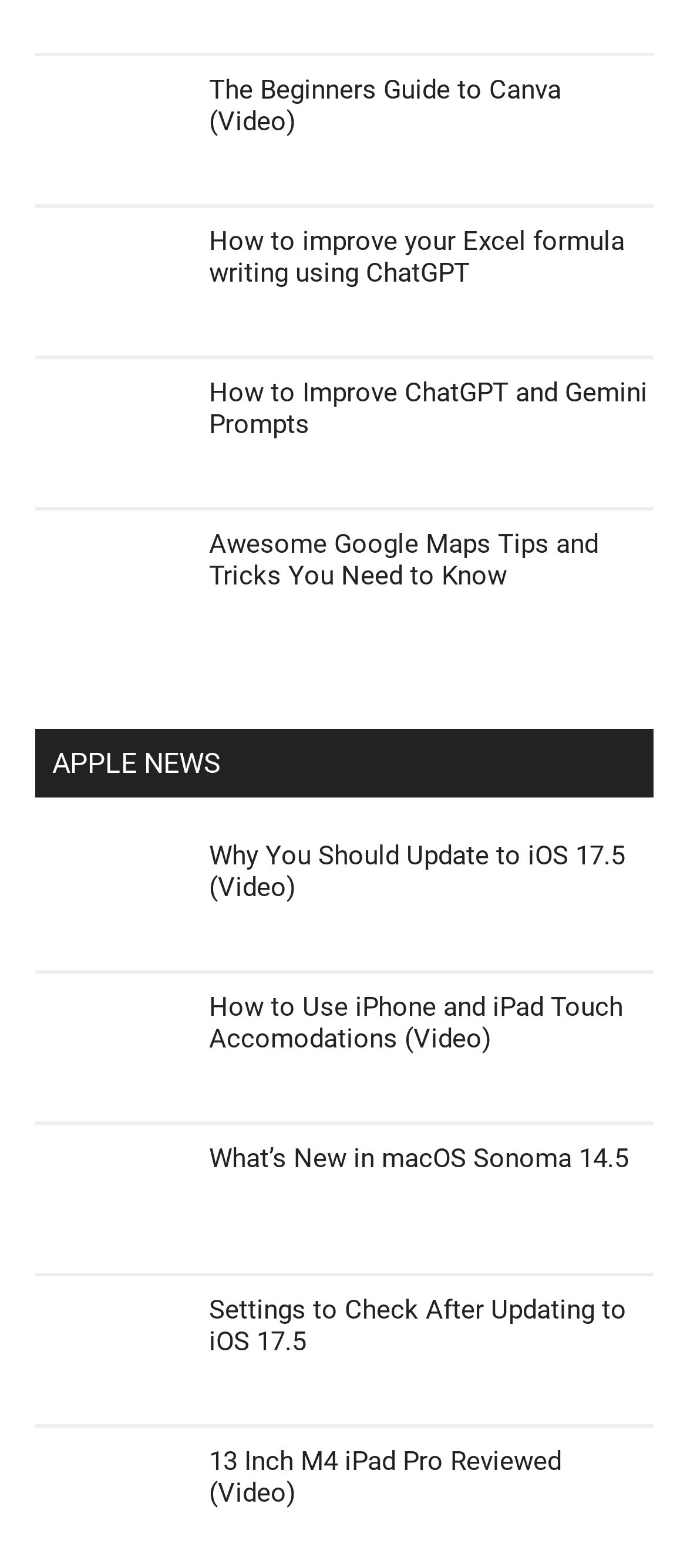Give a concise answer of one word or phrase to the question: 
How many video articles are on this webpage?

5